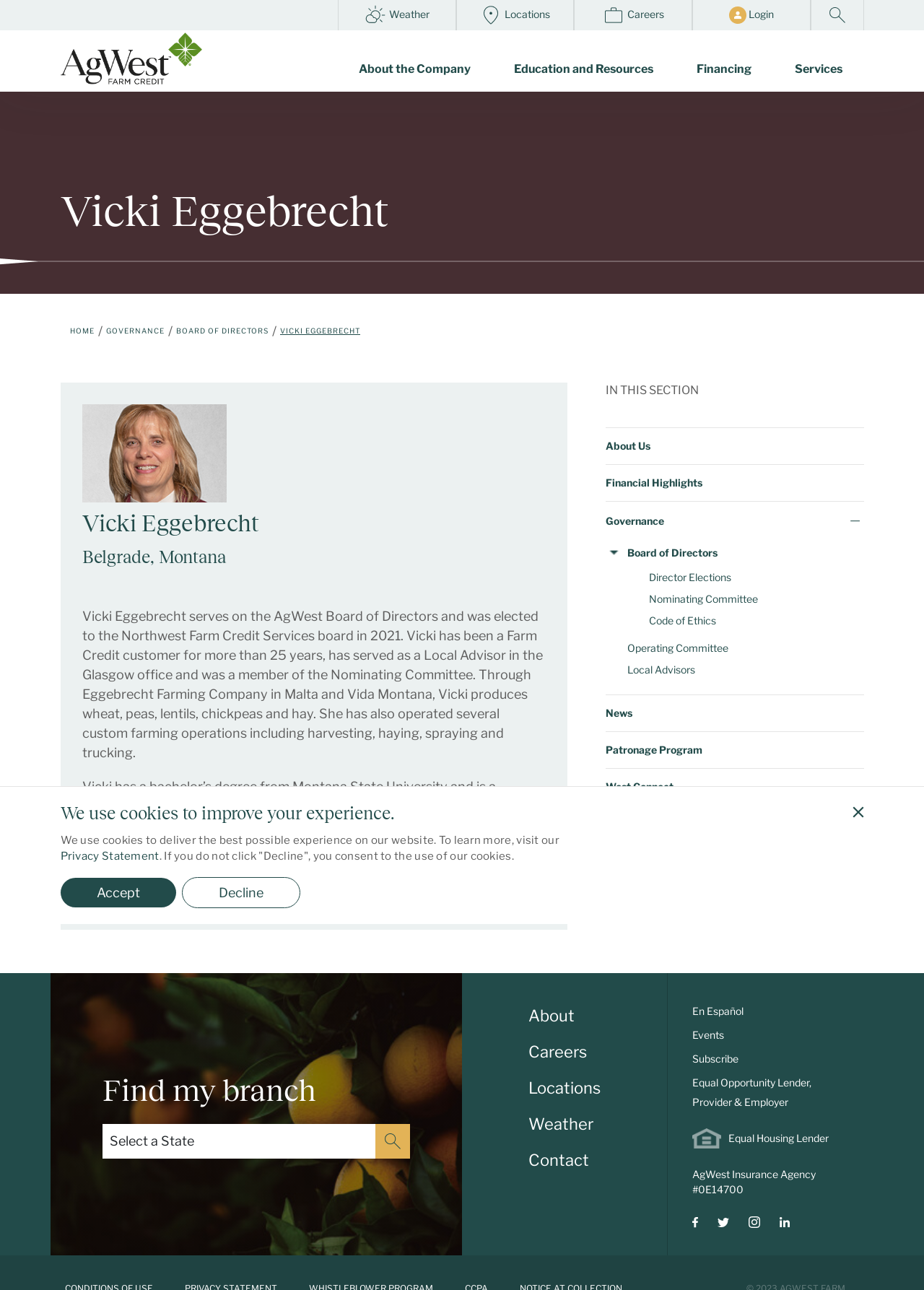Determine the bounding box coordinates of the region to click in order to accomplish the following instruction: "View AgWest branches". Provide the coordinates as four float numbers between 0 and 1, specifically [left, top, right, bottom].

[0.406, 0.871, 0.444, 0.898]